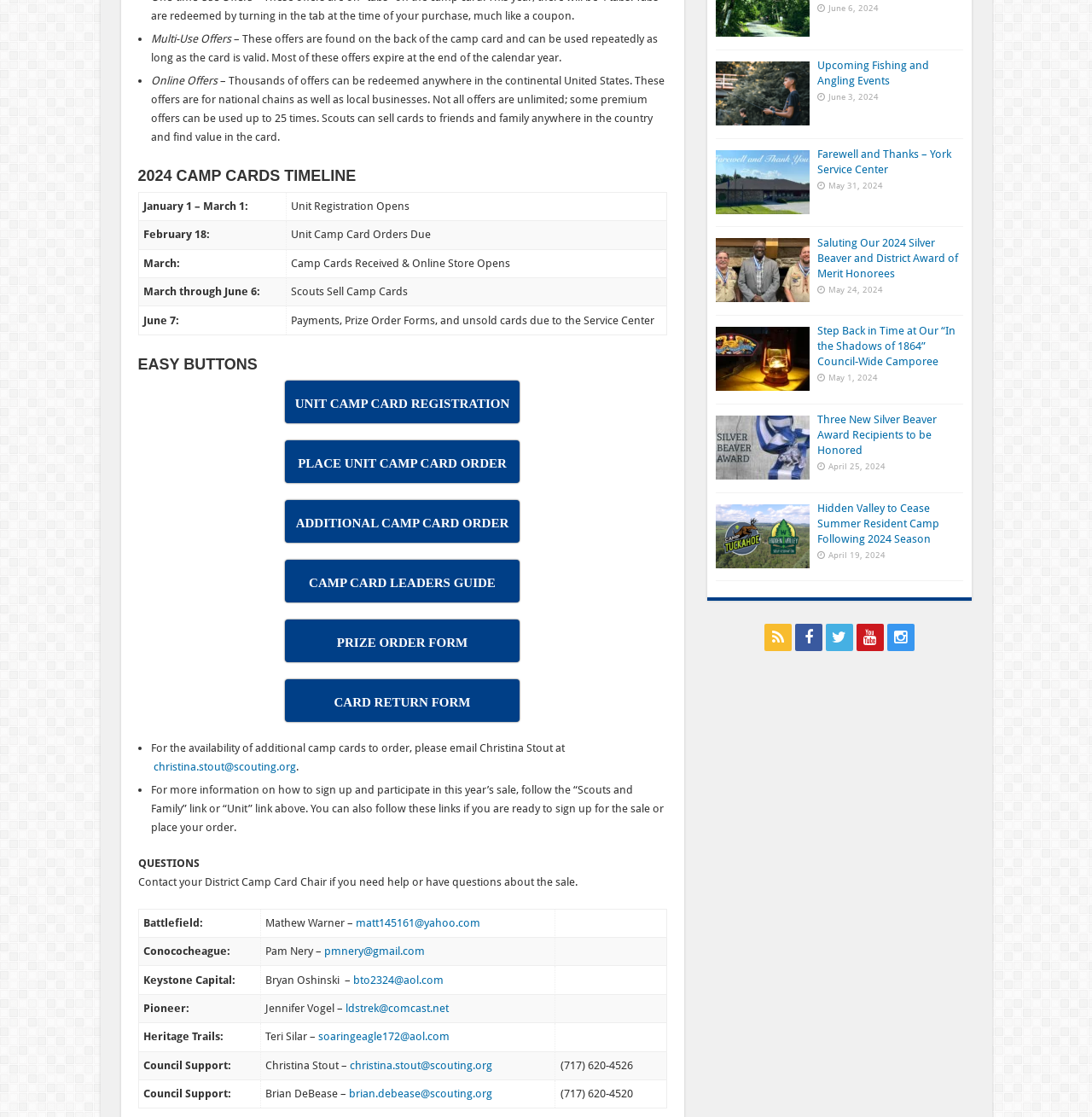What is the deadline for scouts to sell camp cards?
Could you answer the question with a detailed and thorough explanation?

Based on the 2024 Camp Cards Timeline table, scouts need to sell their camp cards by June 6.